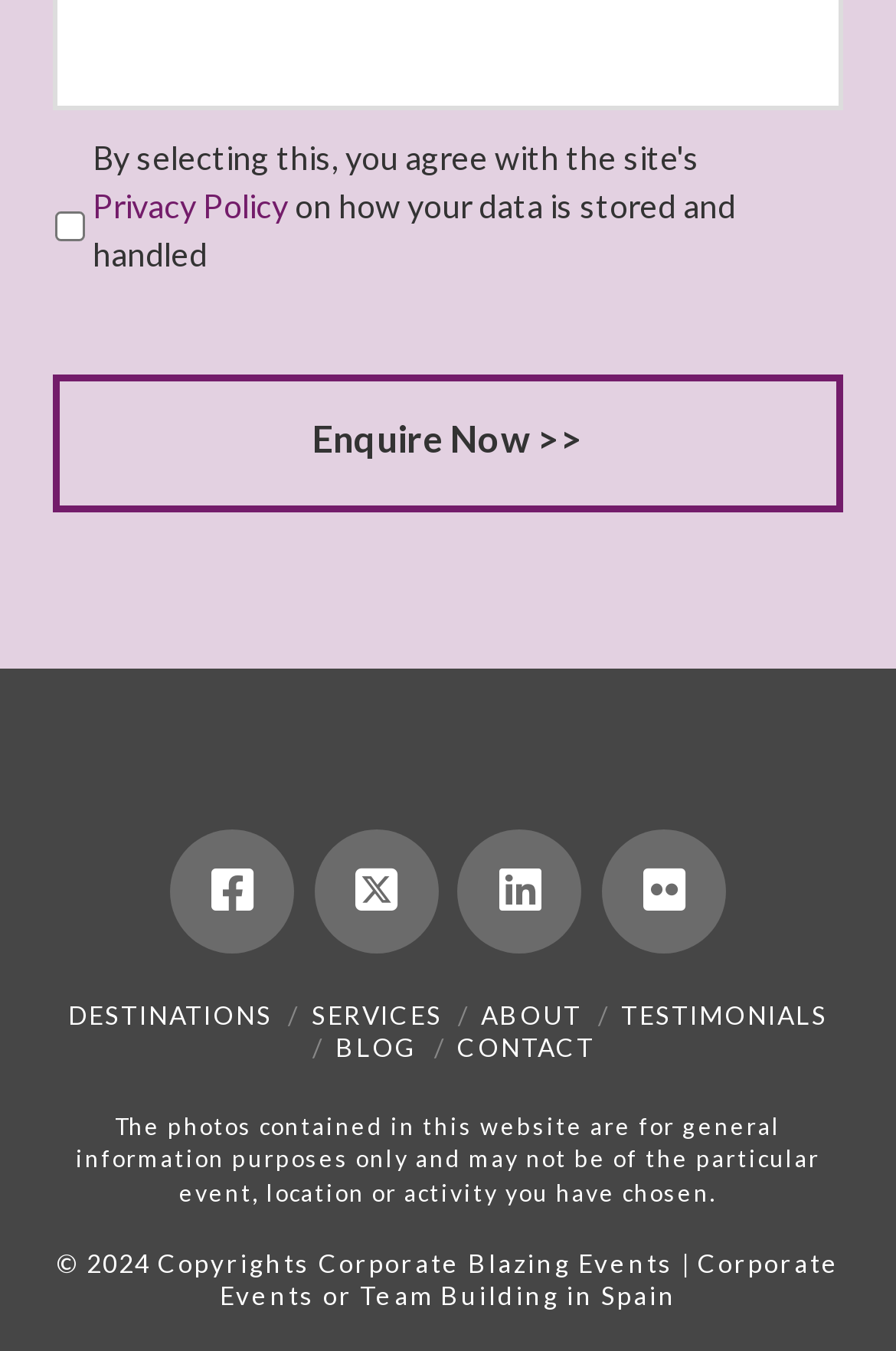What is the warning about the photos on the website?
Refer to the image and provide a one-word or short phrase answer.

Not of particular event